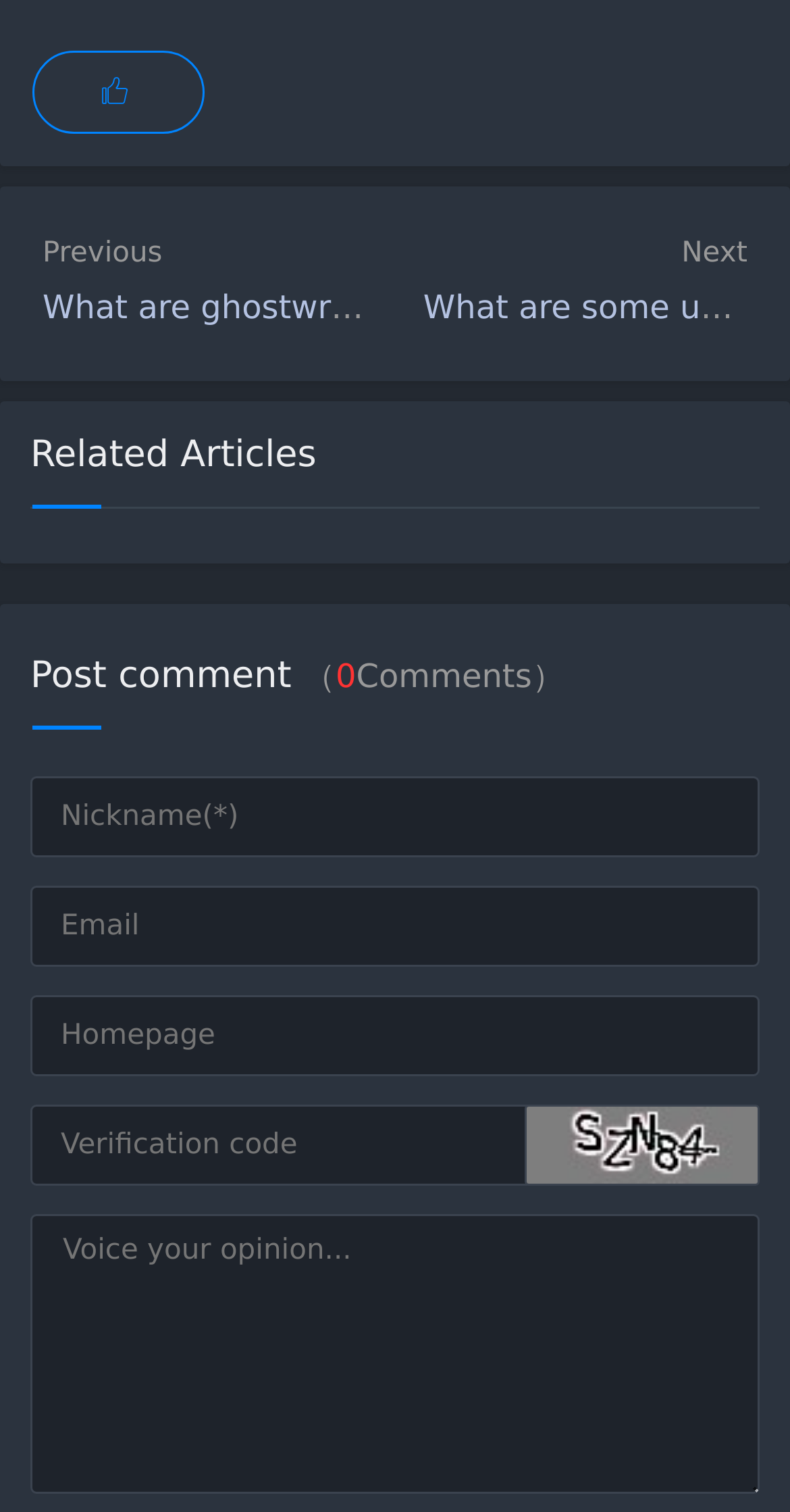Provide the bounding box for the UI element matching this description: "name="inpName" placeholder="Nickname(*)"".

[0.038, 0.514, 0.962, 0.567]